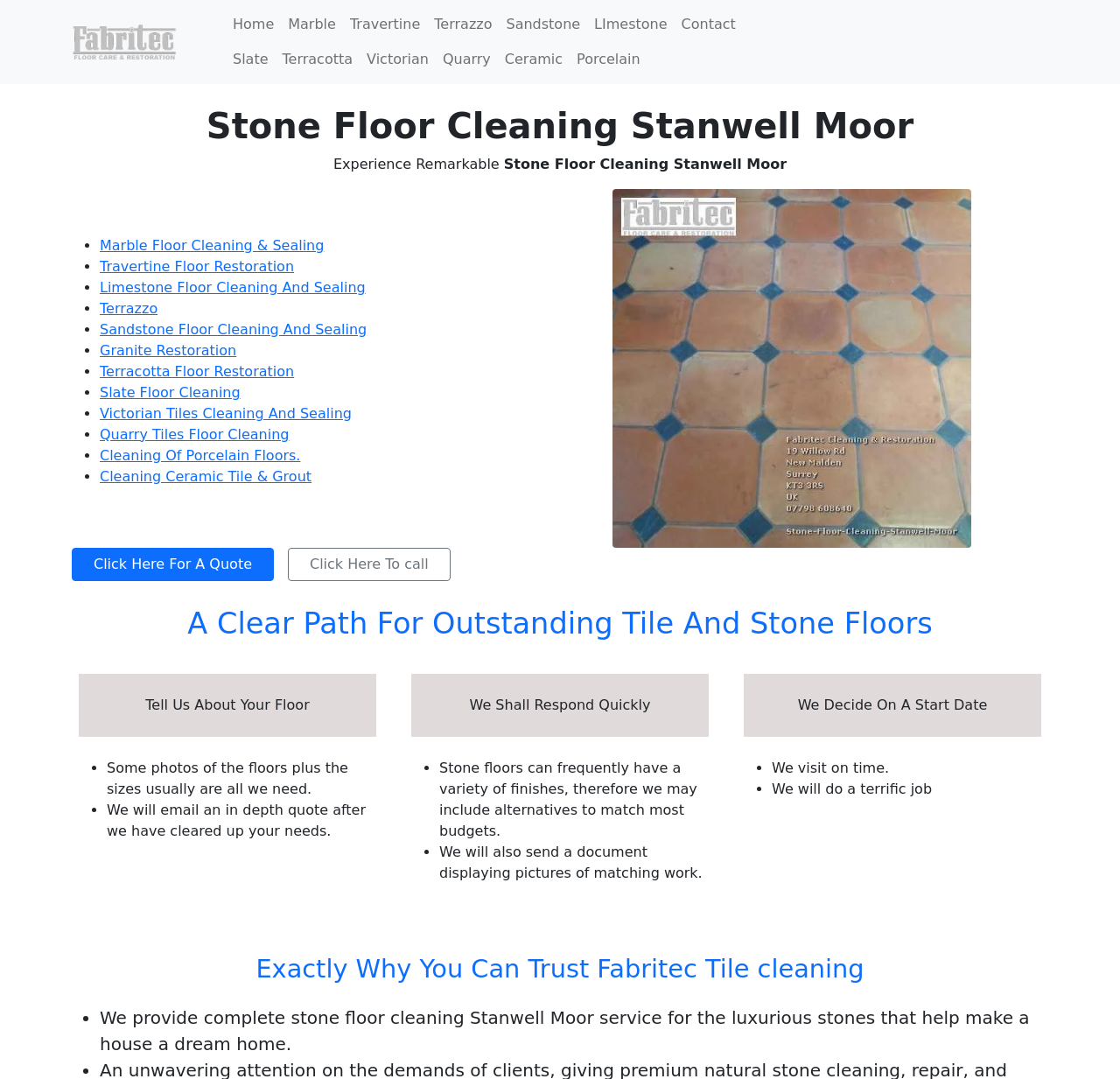How do I get a quote?
Please elaborate on the answer to the question with detailed information.

To get a quote, I can click on the 'Click Here For A Quote' button, which is prominently displayed on the page, and follow the subsequent instructions to provide the necessary information to receive a quote.